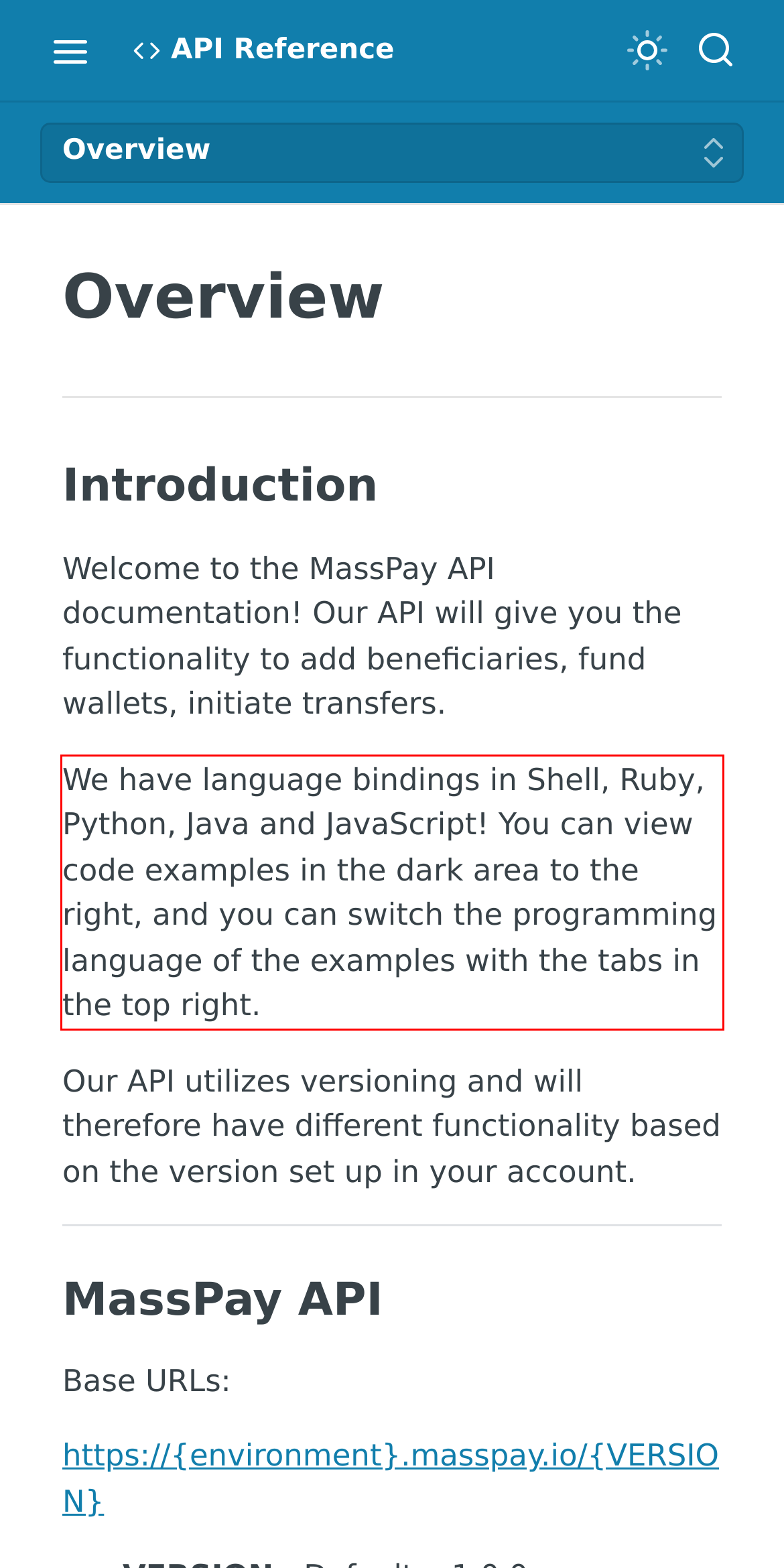Please perform OCR on the UI element surrounded by the red bounding box in the given webpage screenshot and extract its text content.

We have language bindings in Shell, Ruby, Python, Java and JavaScript! You can view code examples in the dark area to the right, and you can switch the programming language of the examples with the tabs in the top right.